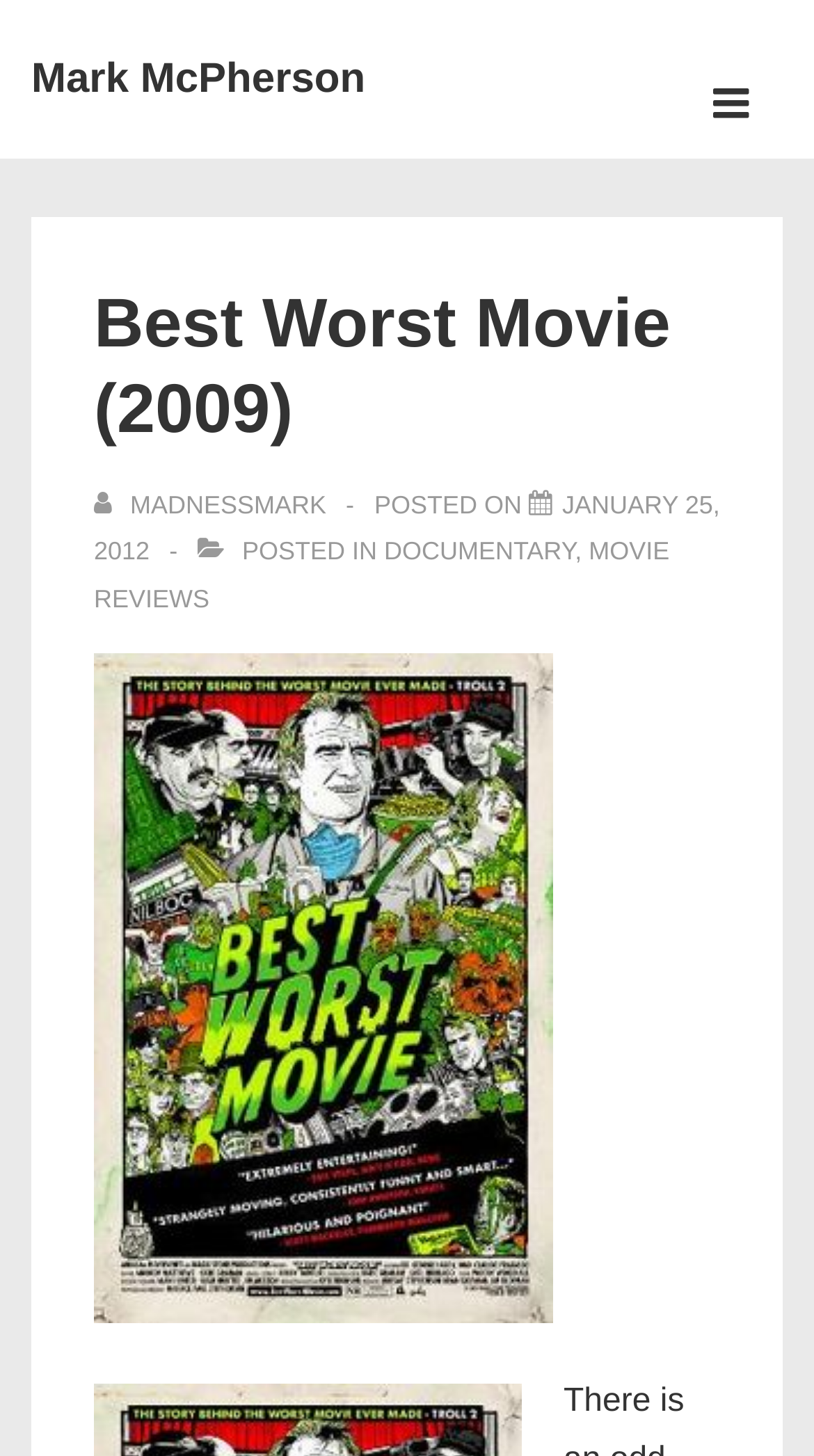Identify and provide the bounding box coordinates of the UI element described: "Mark McPherson". The coordinates should be formatted as [left, top, right, bottom], with each number being a float between 0 and 1.

[0.038, 0.039, 0.449, 0.07]